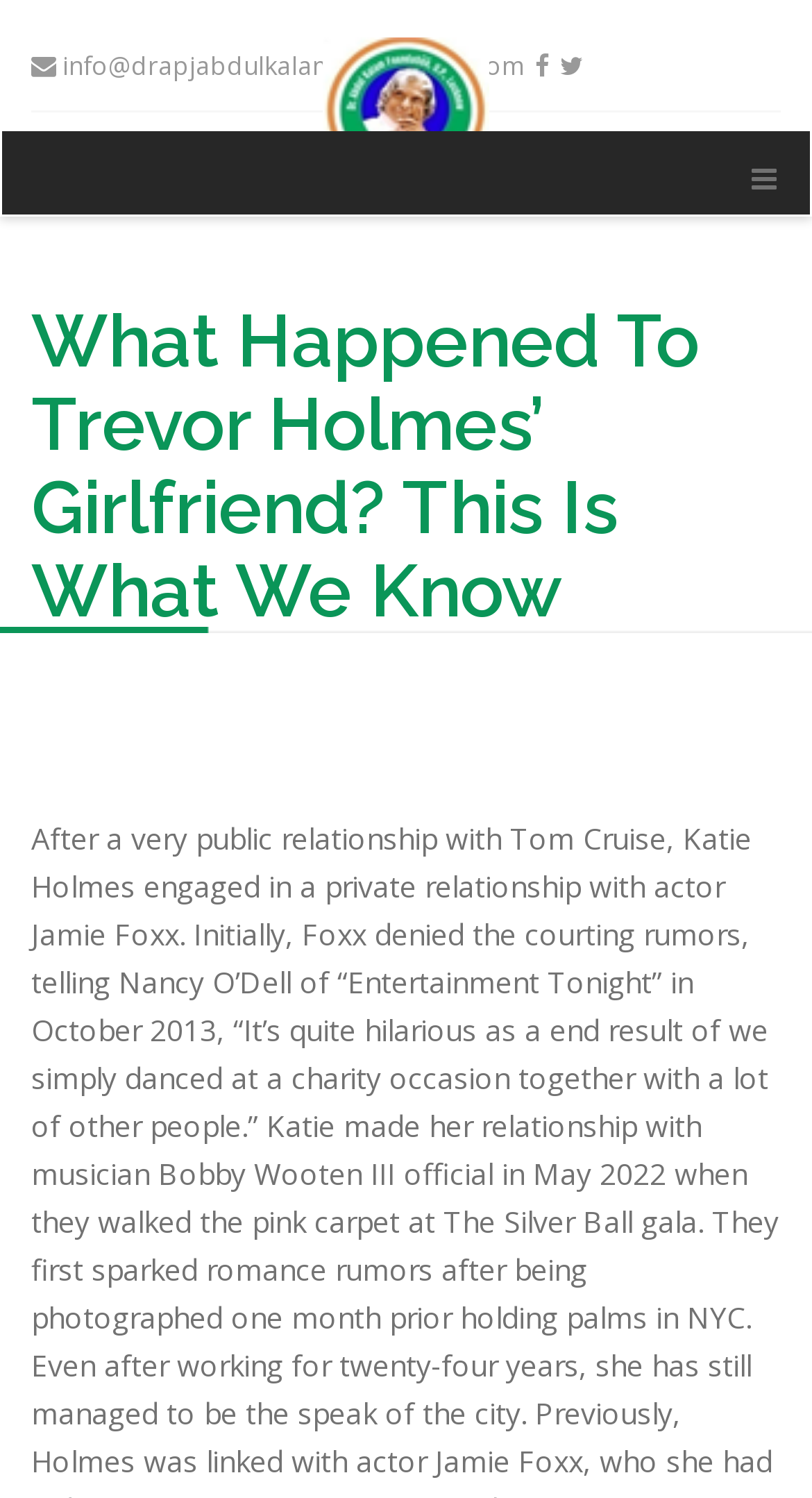Given the webpage screenshot, identify the bounding box of the UI element that matches this description: "info@drapjabdulkalamfoundation.com".

[0.038, 0.032, 0.646, 0.056]